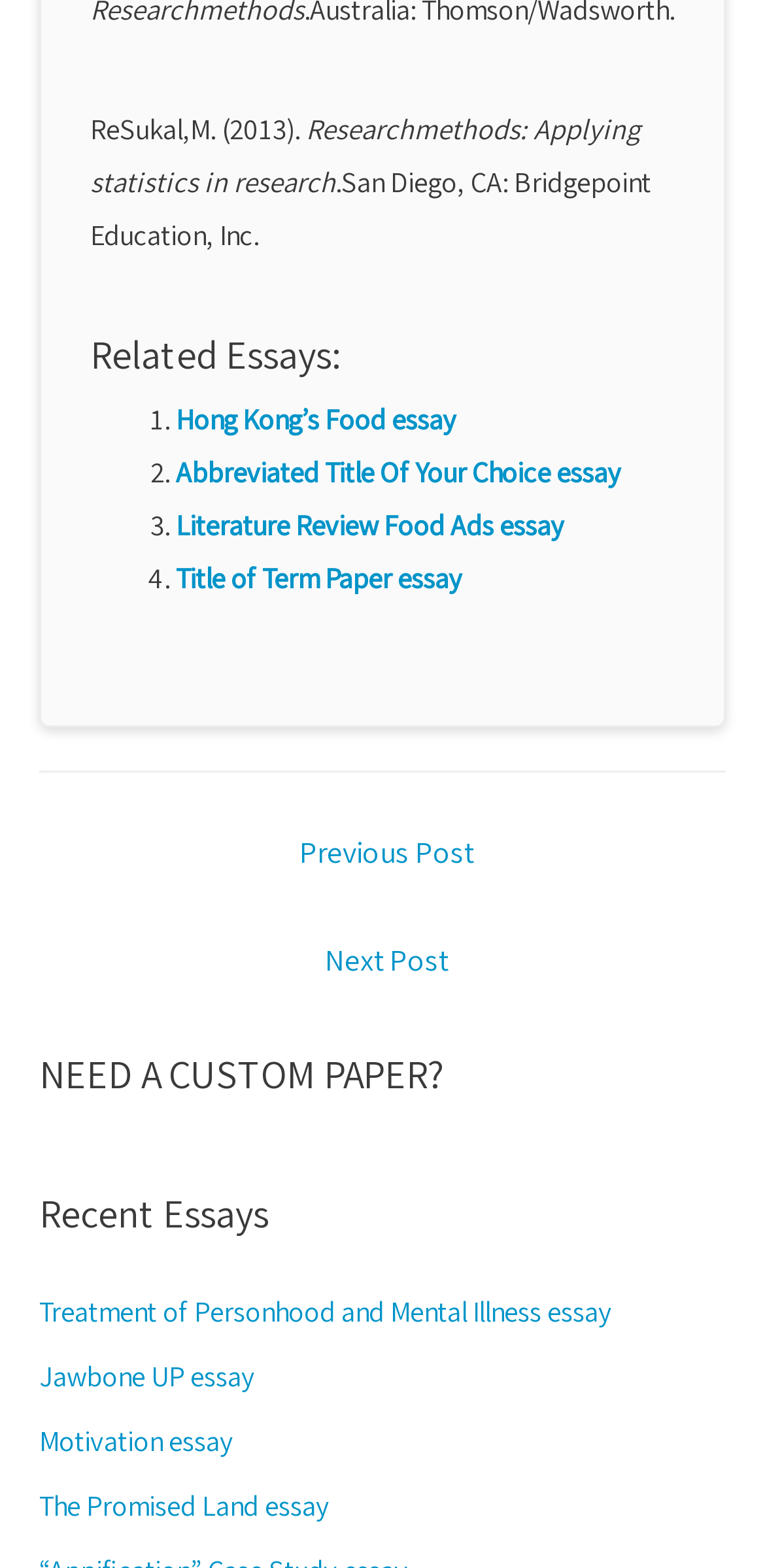Please identify the bounding box coordinates of the element's region that needs to be clicked to fulfill the following instruction: "Explore 'NEED A CUSTOM PAPER?'". The bounding box coordinates should consist of four float numbers between 0 and 1, i.e., [left, top, right, bottom].

[0.051, 0.667, 0.949, 0.704]